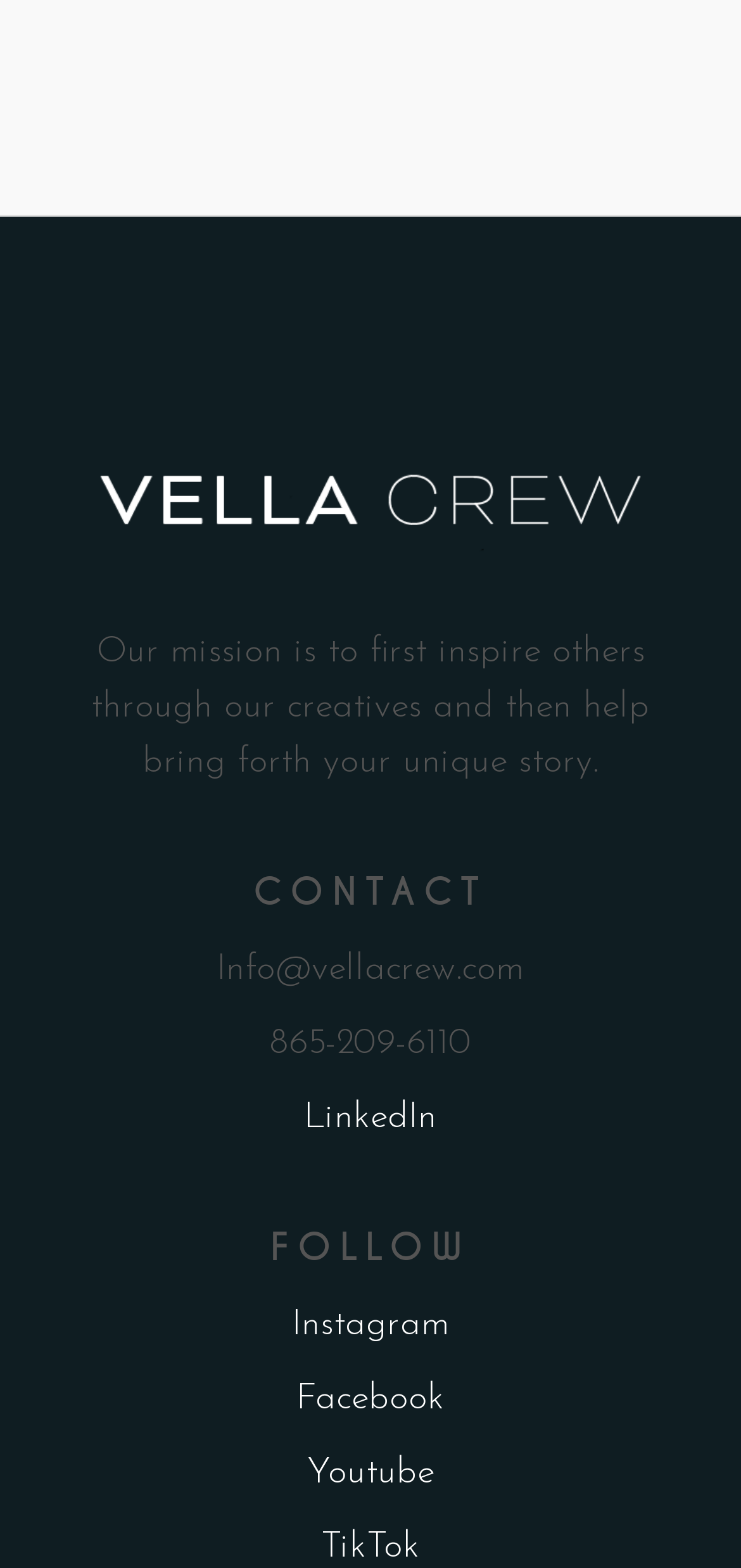Analyze the image and give a detailed response to the question:
What is the mission of the company?

The mission of the company can be found in the StaticText element with a bounding box coordinate of [0.123, 0.405, 0.877, 0.498]. The text of this element is 'Our mission is to first inspire others through our creatives and then help bring forth your unique story'.